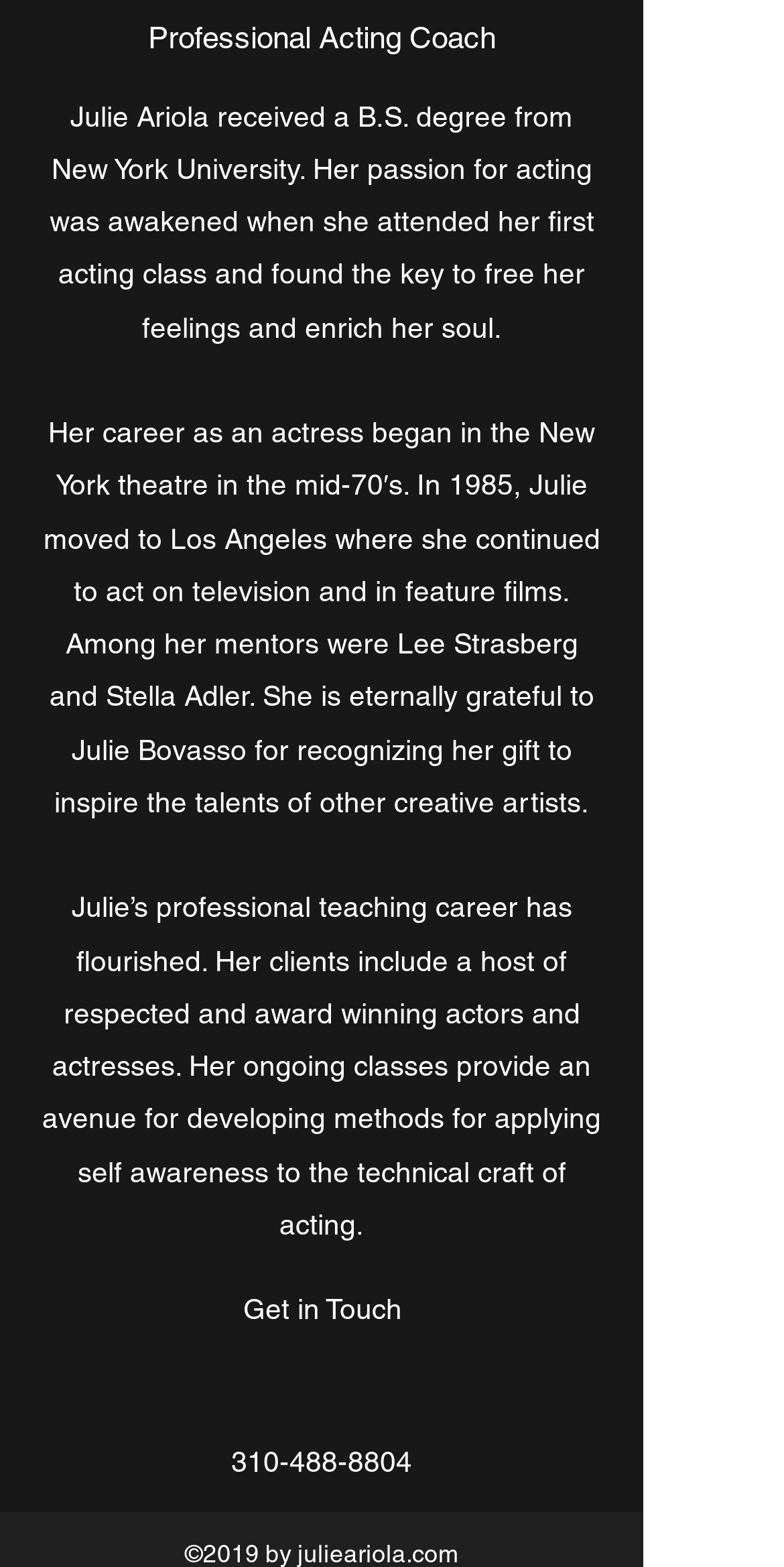Identify the bounding box of the HTML element described here: "310-488-8804". Provide the coordinates as four float numbers between 0 and 1: [left, top, right, bottom].

[0.295, 0.923, 0.526, 0.943]